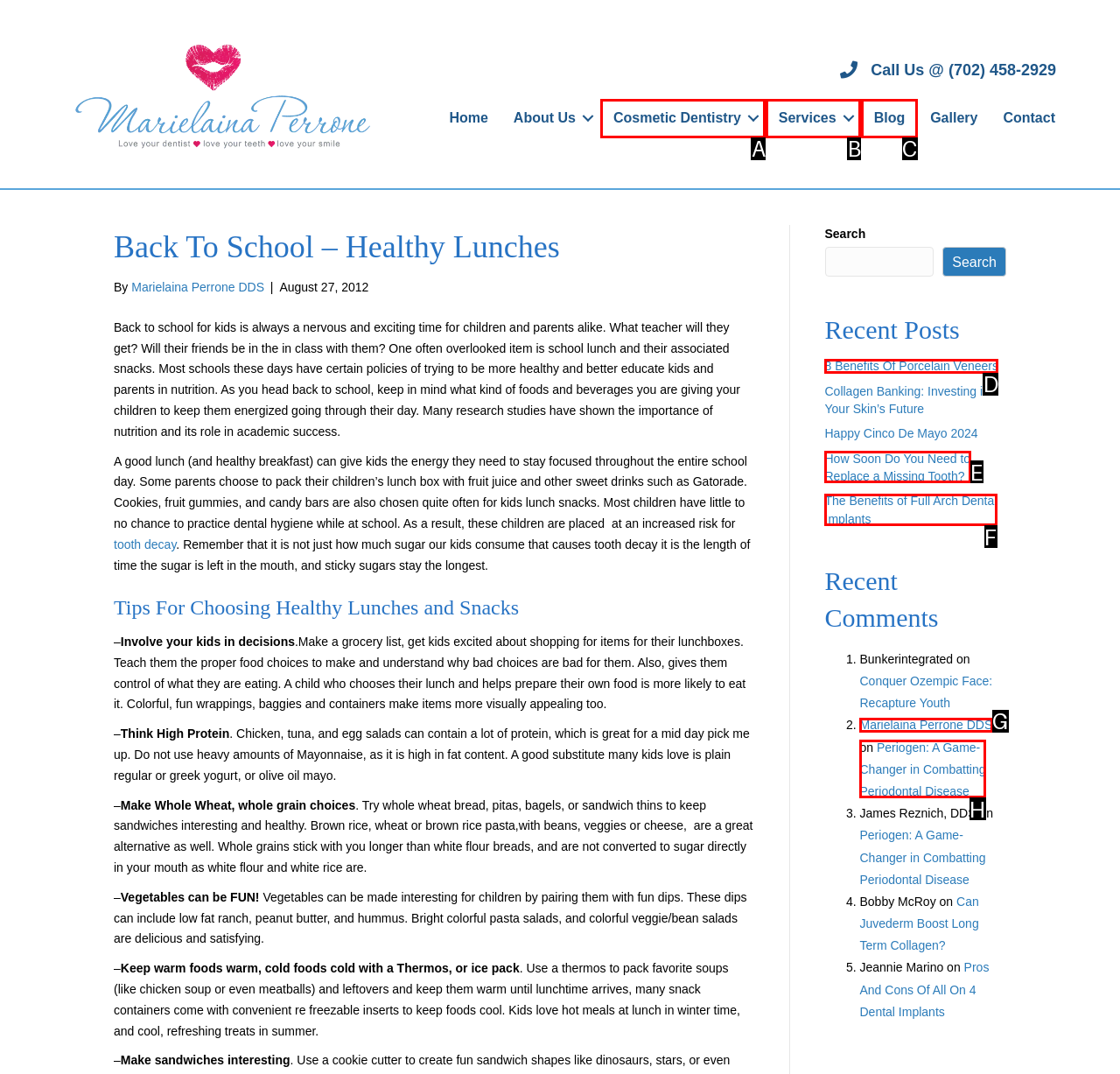Point out the option that best suits the description: Cosmetic Dentistry
Indicate your answer with the letter of the selected choice.

A